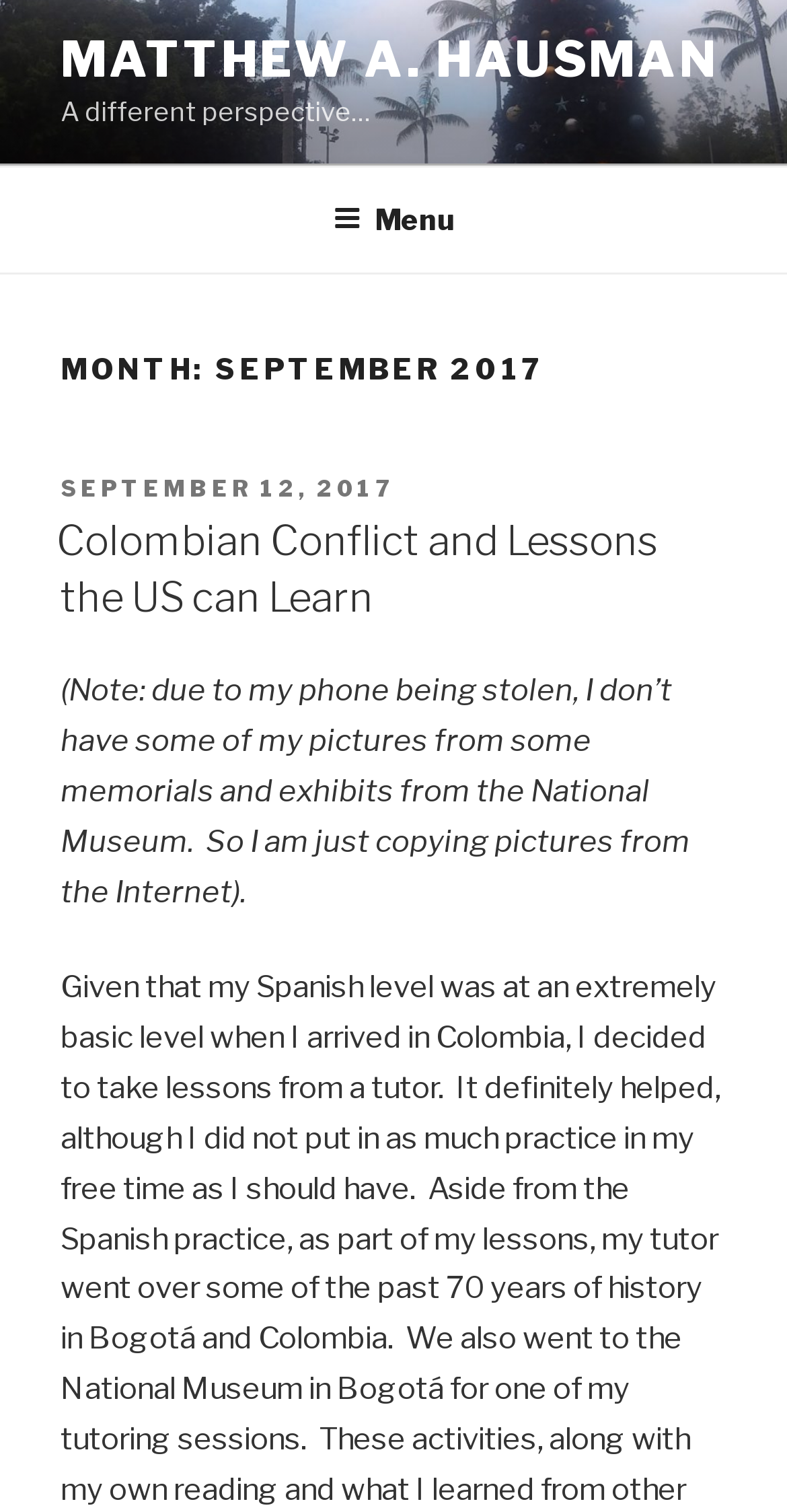What is the month being referred to?
Using the image as a reference, answer with just one word or a short phrase.

September 2017